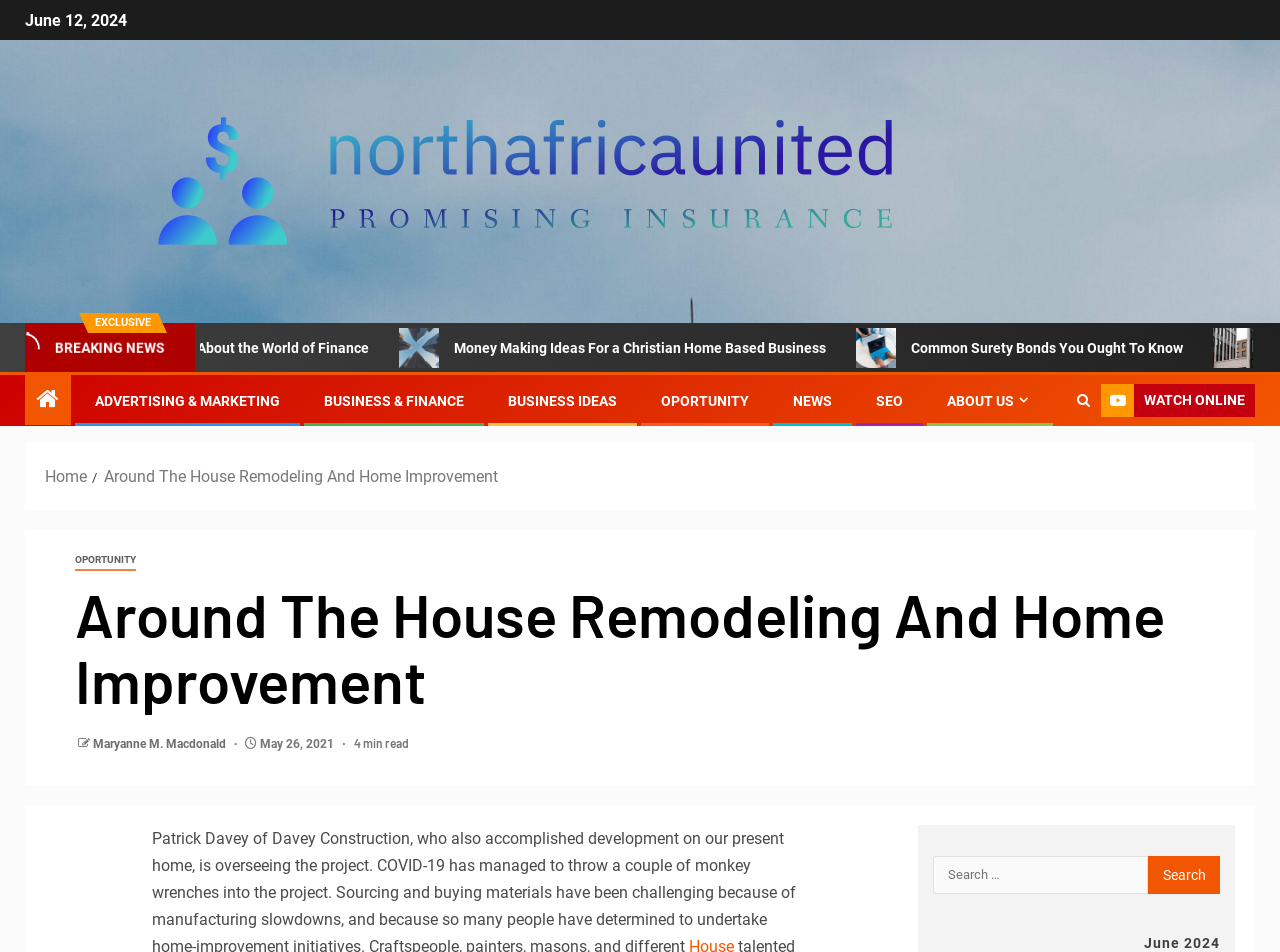Provide a short, one-word or phrase answer to the question below:
How long does it take to read the article below the navigation section?

4 min